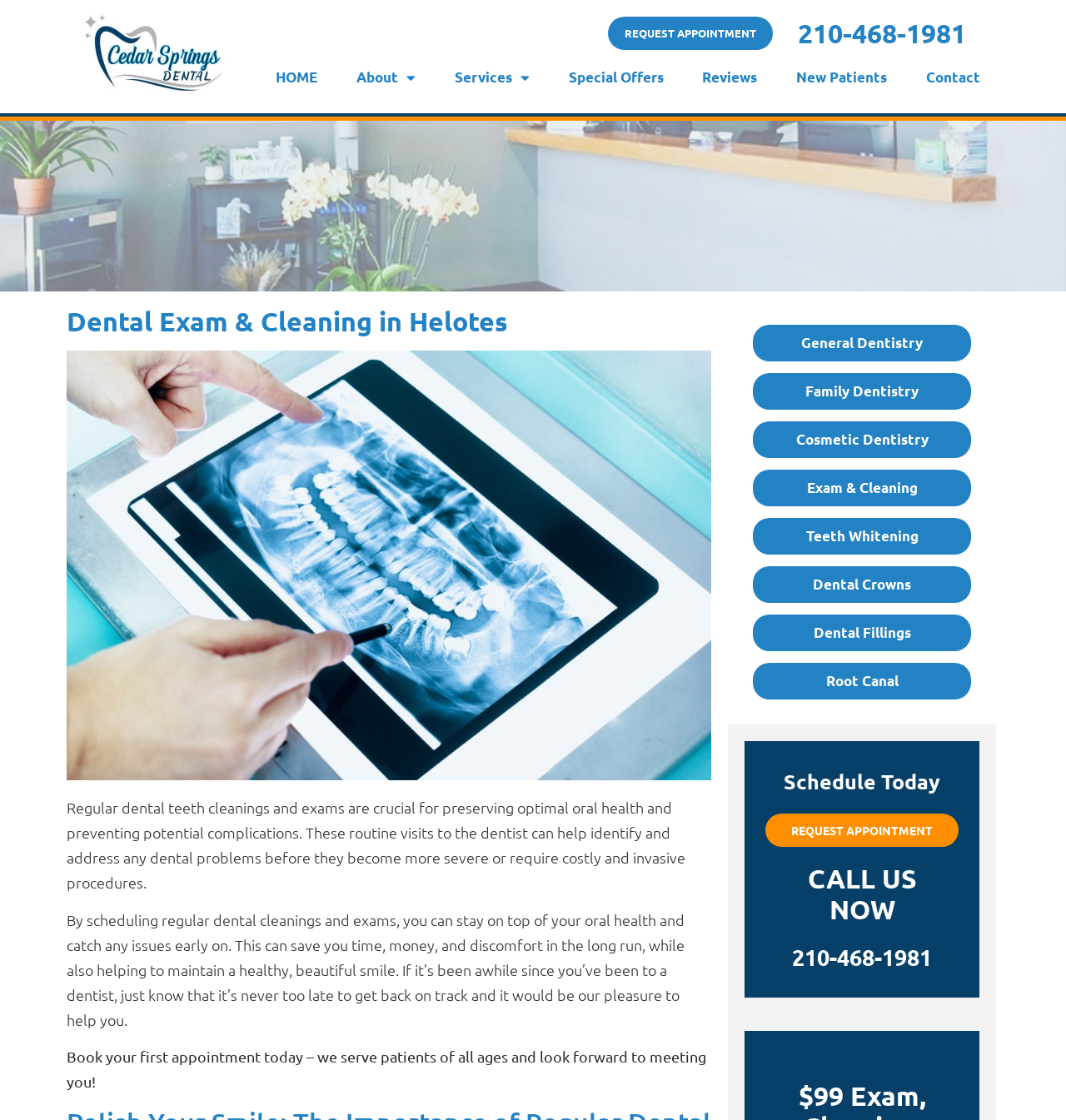Given the description: "Reviews", determine the bounding box coordinates of the UI element. The coordinates should be formatted as four float numbers between 0 and 1, [left, top, right, bottom].

[0.641, 0.052, 0.729, 0.086]